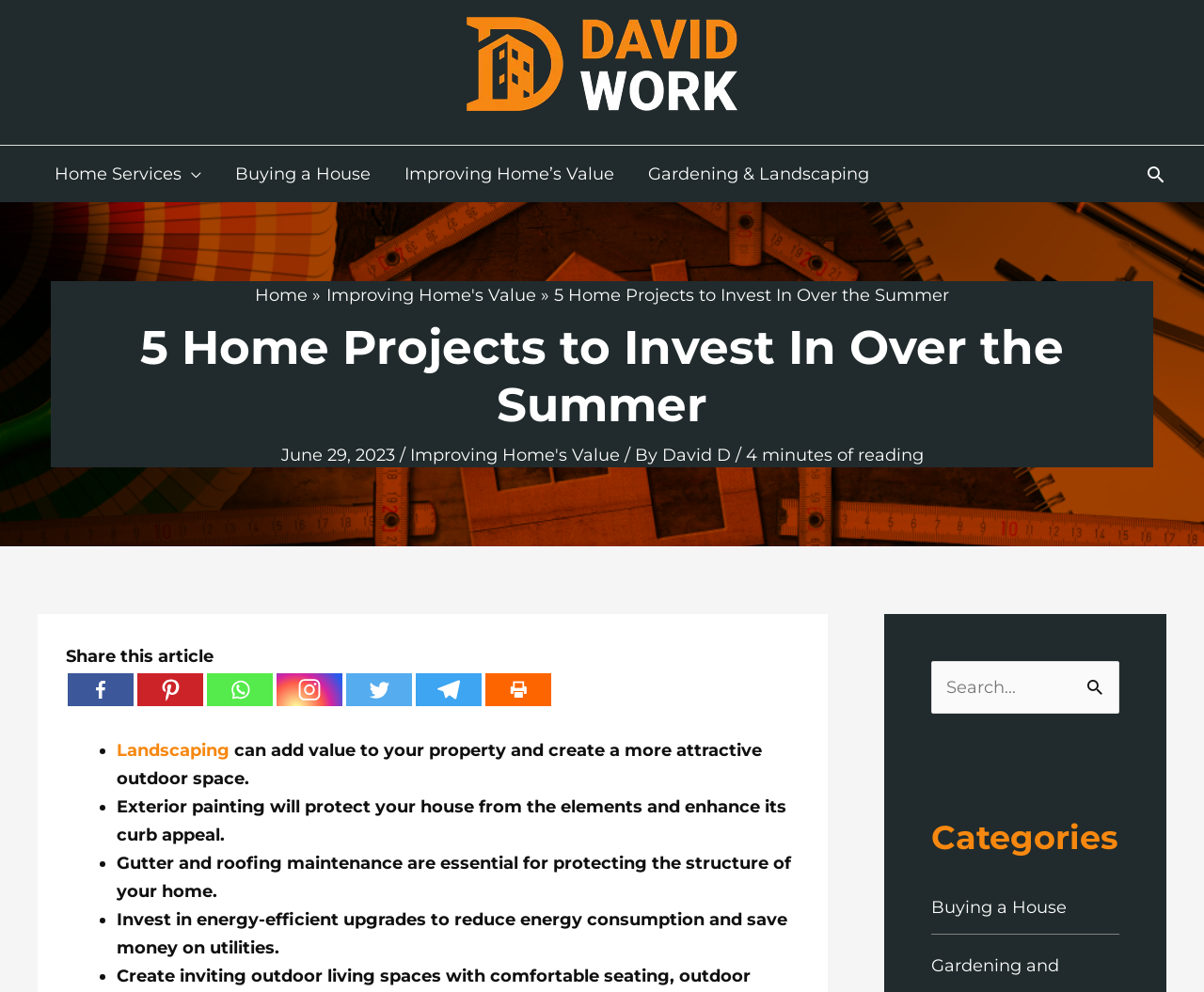Pinpoint the bounding box coordinates of the clickable element to carry out the following instruction: "Search for something."

None